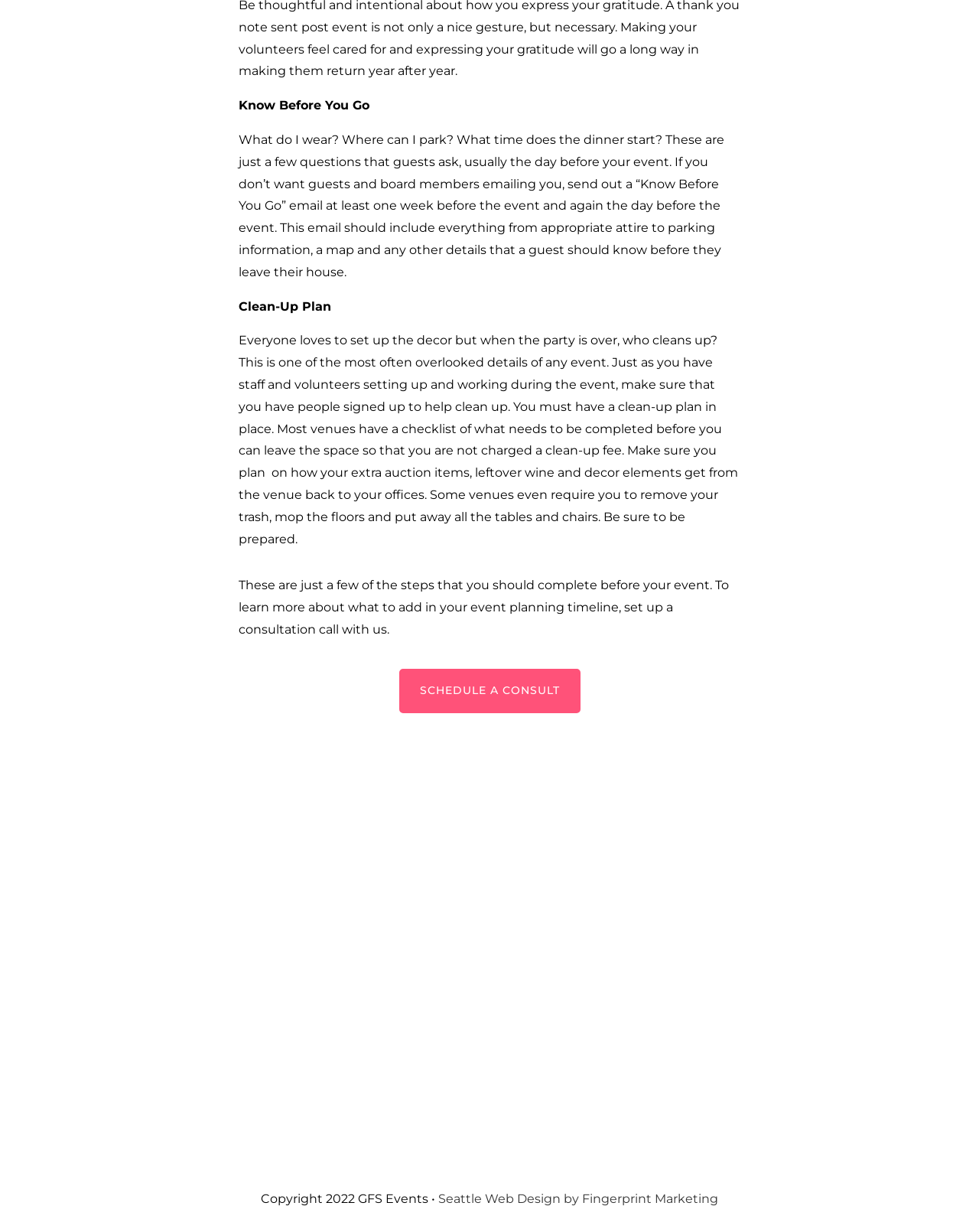Please answer the following query using a single word or phrase: 
What is the purpose of setting up a consultation call?

To learn more about event planning